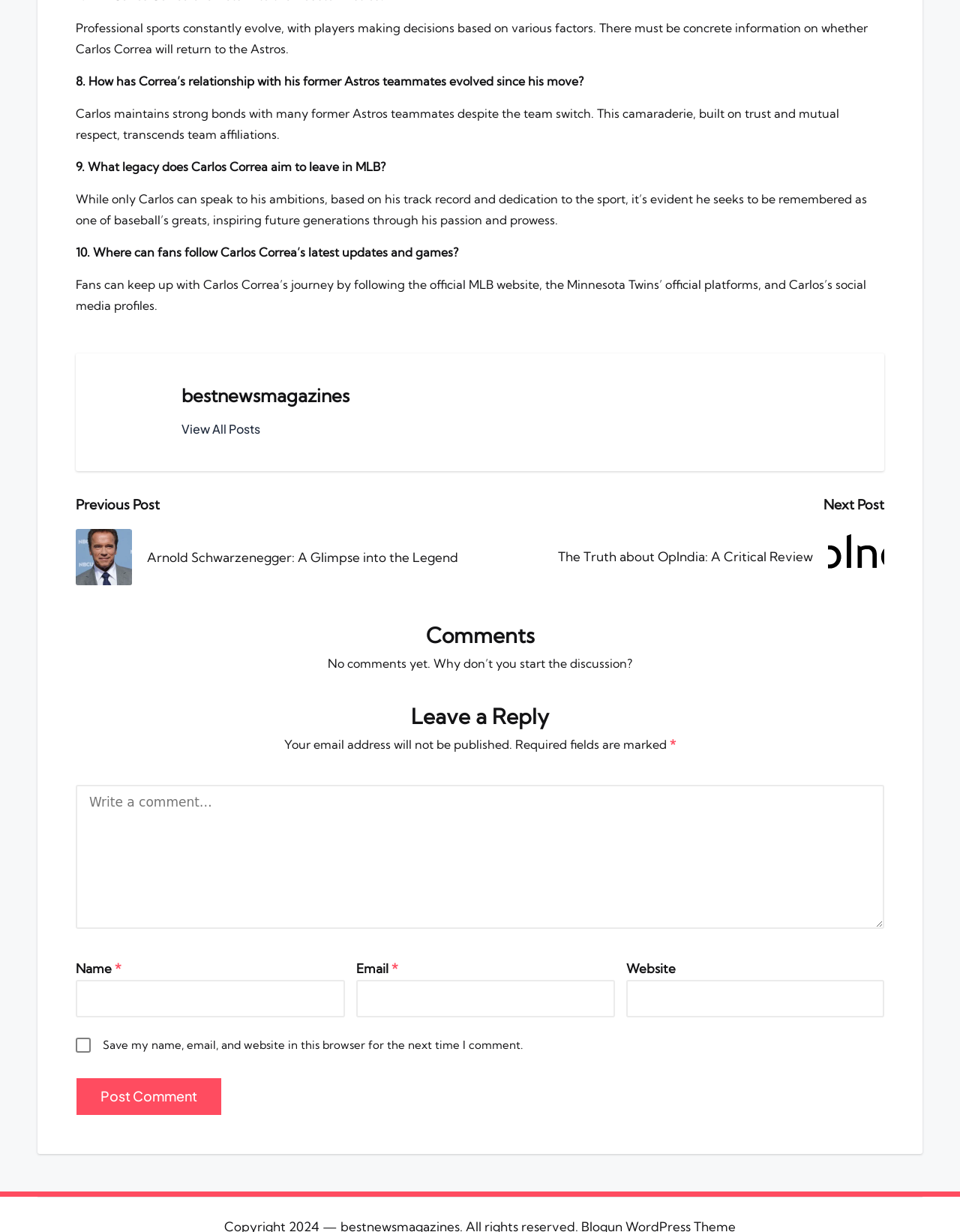Specify the bounding box coordinates for the region that must be clicked to perform the given instruction: "Click on the 'View All Posts' button".

[0.189, 0.341, 0.271, 0.356]